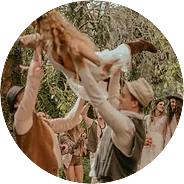Analyze the image and provide a detailed caption.

The image captures a joyous moment from a wedding celebration, featuring a group of people in a lush, natural setting. In the foreground, two men are lifting a woman joyfully into the air, showcasing a spirit of fun and camaraderie. The atmosphere is lively, embodying the essence of love and celebration as guests revel in the festivities. Behind them, additional attendees are seen, dressed in enchanting, rustic attire, further enhancing the wedding's whimsical ambiance. This scene perfectly illustrates the concept of a unique mini wedding in Sicily, which emphasizes a blend of intimacy and exuberance, making everlasting memories for the couple and their closest friends.